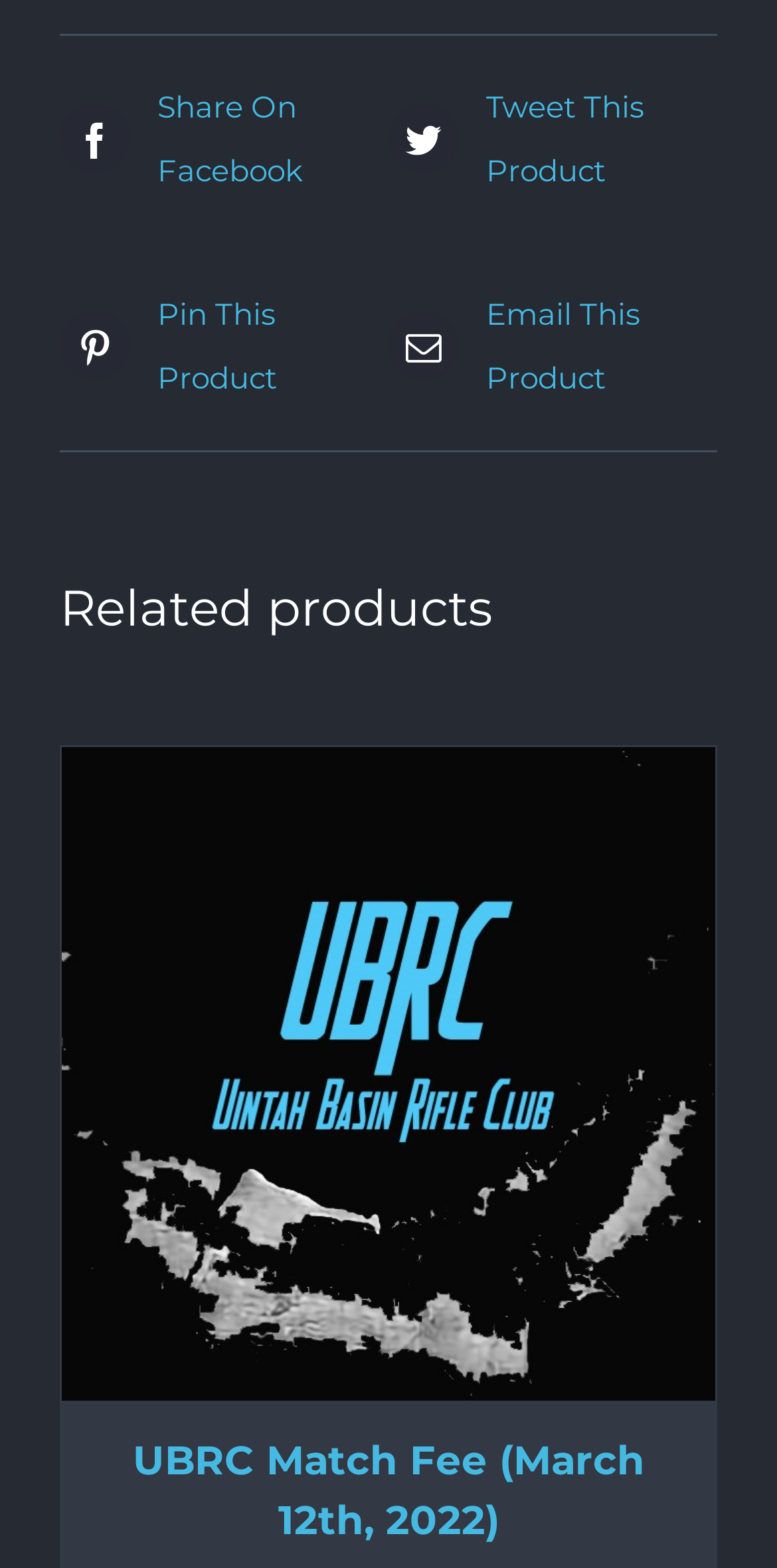Please reply to the following question with a single word or a short phrase:
Is the UBRC Match Fee link clickable?

Yes